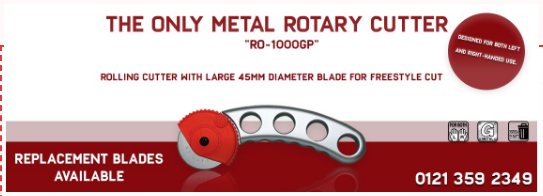Interpret the image and provide an in-depth description.

This image showcases the "RO-1000GP," a premium metal rotary cutter designed for both right- and left-handed users. Emphasized by bold lettering, the cutter features a large 45mm diameter blade, perfect for making precise freestyle cuts. The background is adorned with a vibrant red and silver color scheme, enhancing the product's visibility and appeal. Below the product description, a note highlights the availability of replacement blades, ensuring users have access to ongoing support for this versatile tool. Contact information is clearly displayed at the bottom, providing a phone number (0121 359 2349) for inquiries, reinforcing the product’s professional quality and reliability.